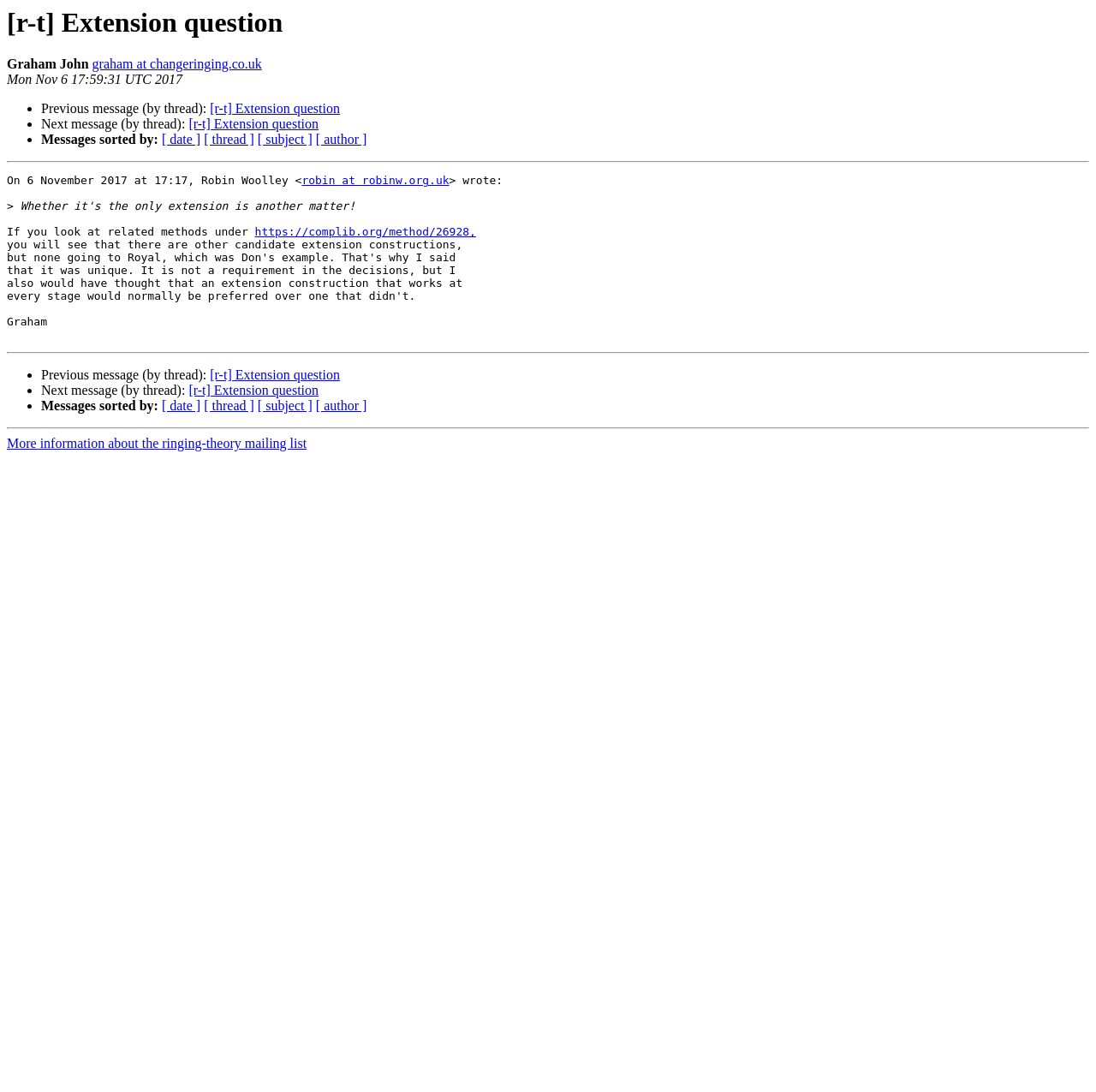Please locate the clickable area by providing the bounding box coordinates to follow this instruction: "Read more about the ringing-theory mailing list".

[0.006, 0.4, 0.28, 0.413]